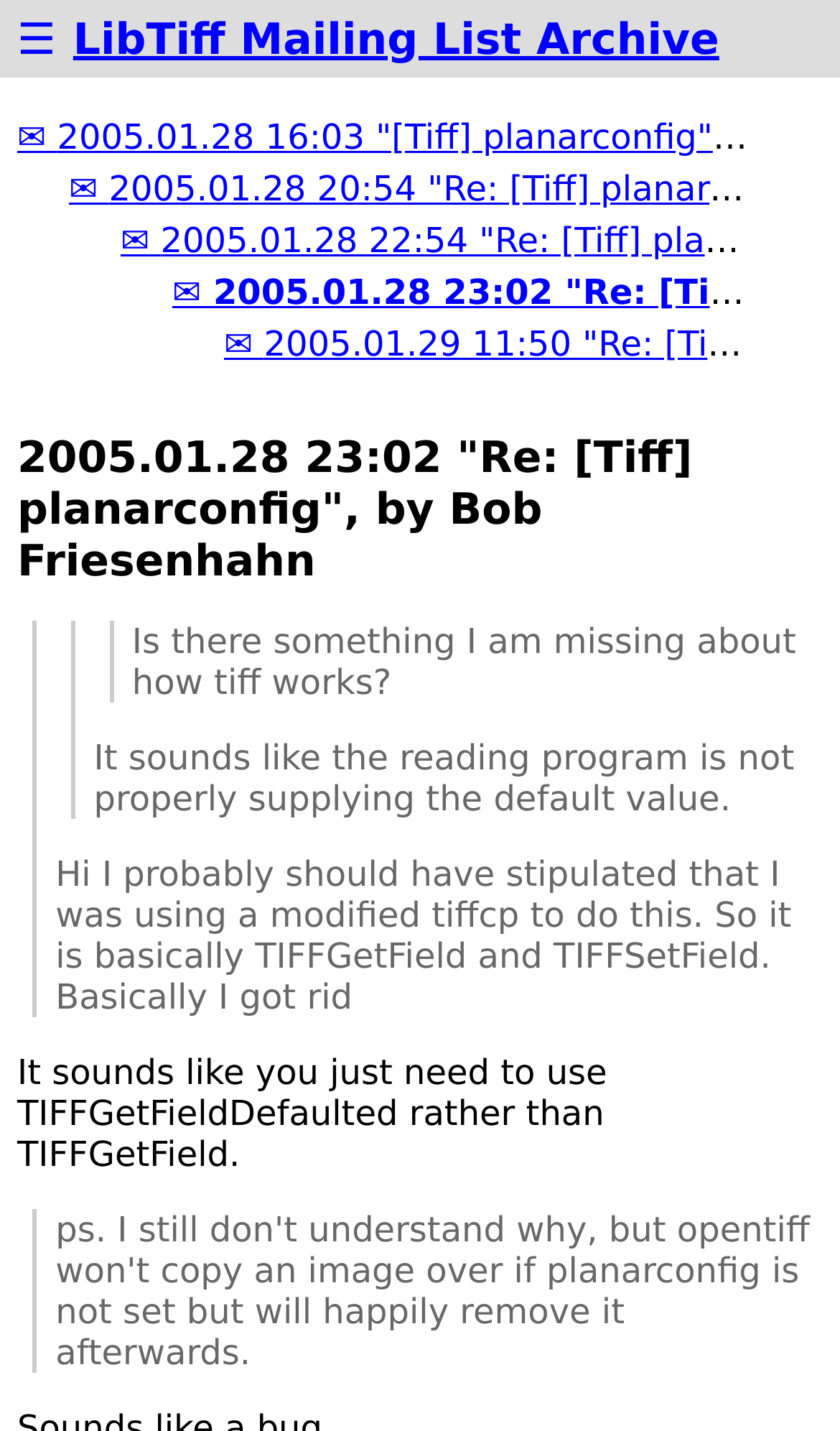Determine the bounding box coordinates for the UI element matching this description: "LibTiff Mailing List Archive".

[0.087, 0.009, 0.856, 0.045]